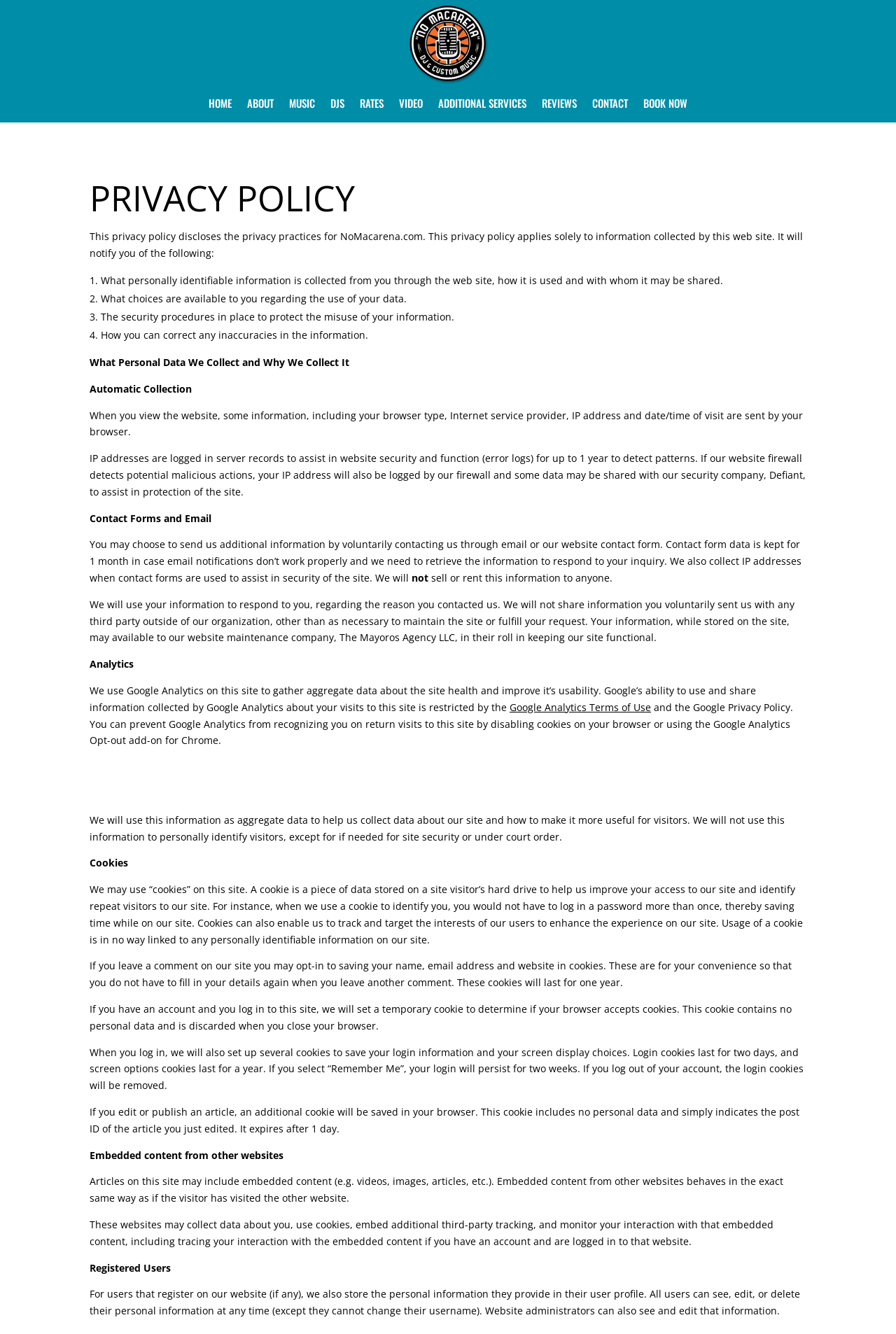Please answer the following question using a single word or phrase: 
How long are IP addresses logged in server records?

Up to 1 year